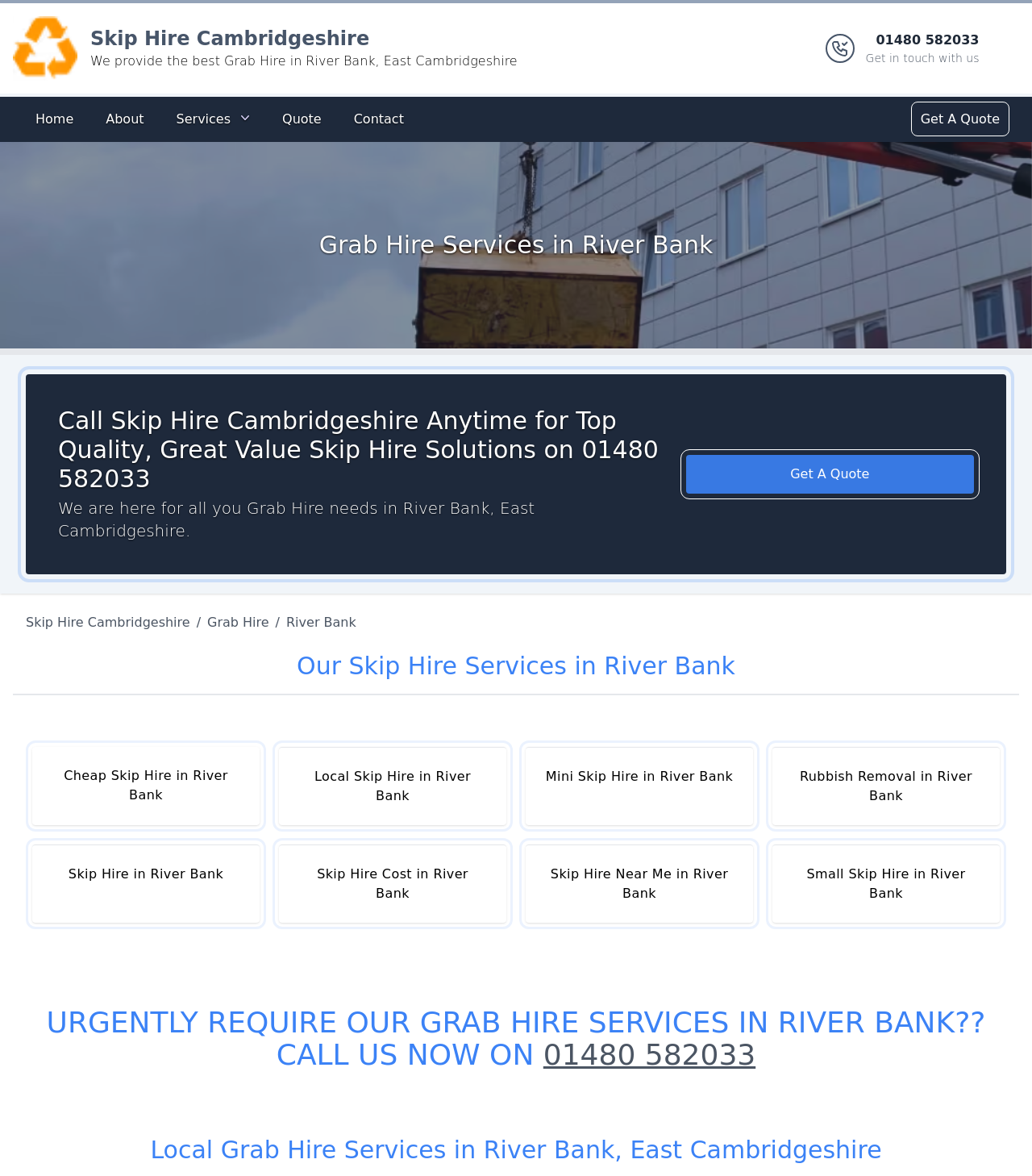Identify the webpage's primary heading and generate its text.

Grab Hire Services in River Bank